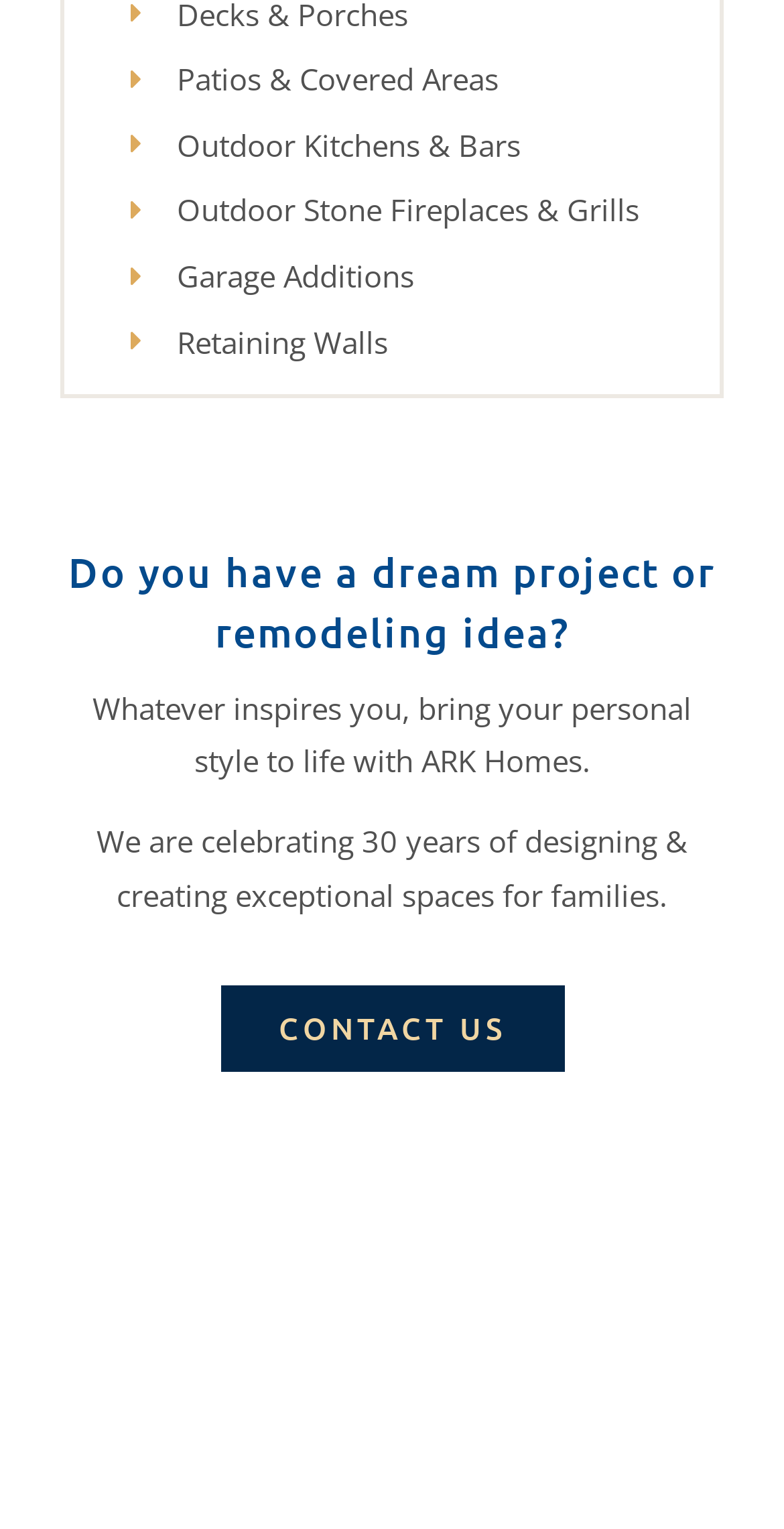Kindly respond to the following question with a single word or a brief phrase: 
What is the first outdoor living area mentioned?

Patios & Covered Areas